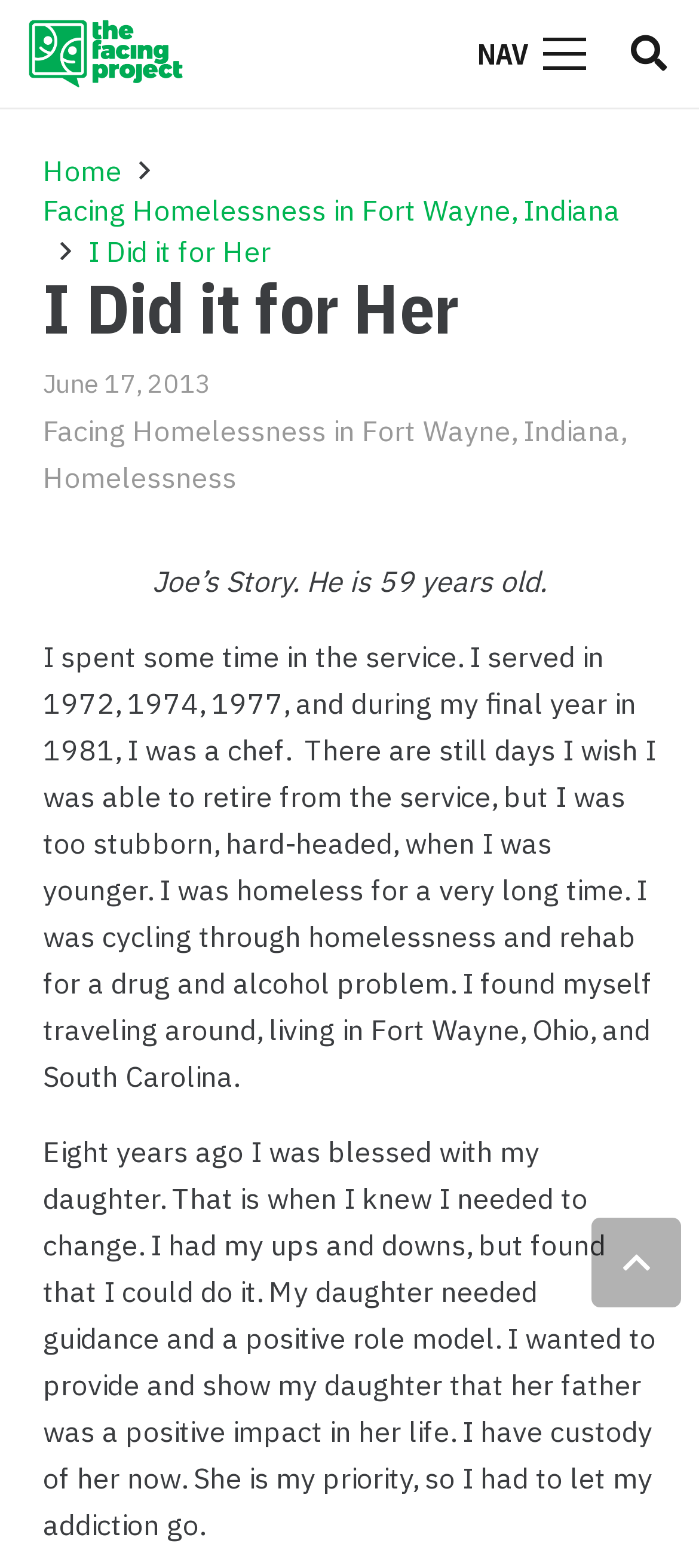Please mark the bounding box coordinates of the area that should be clicked to carry out the instruction: "Open the menu".

[0.65, 0.006, 0.872, 0.063]